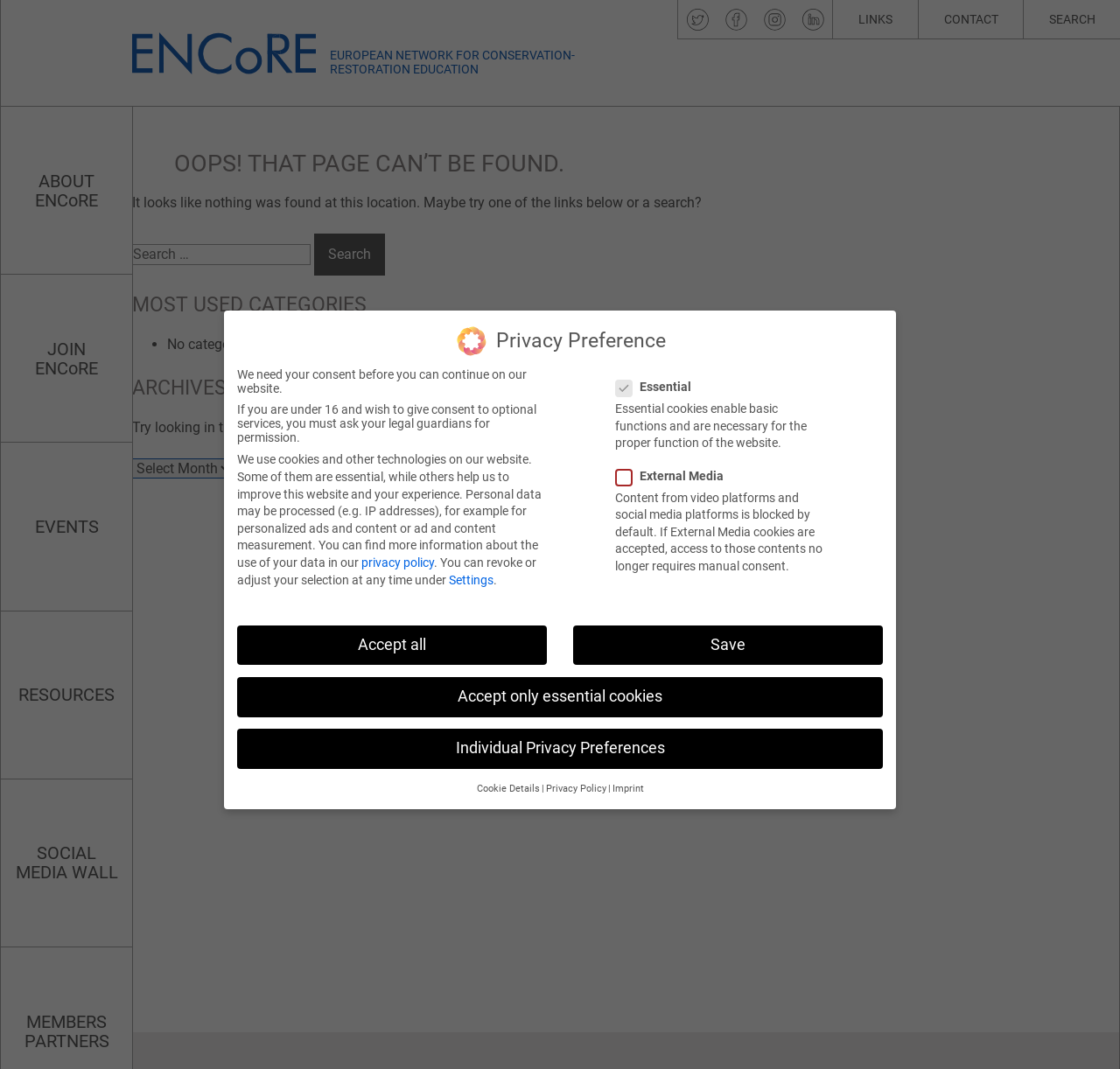What is the function of the 'Archives' dropdown menu?
Please describe in detail the information shown in the image to answer the question.

The 'Archives' dropdown menu is located below the 'ARCHIVES' heading and has a static text 'Try looking in the monthly archives.' above it, suggesting that the function of the dropdown menu is to allow users to access the monthly archives.